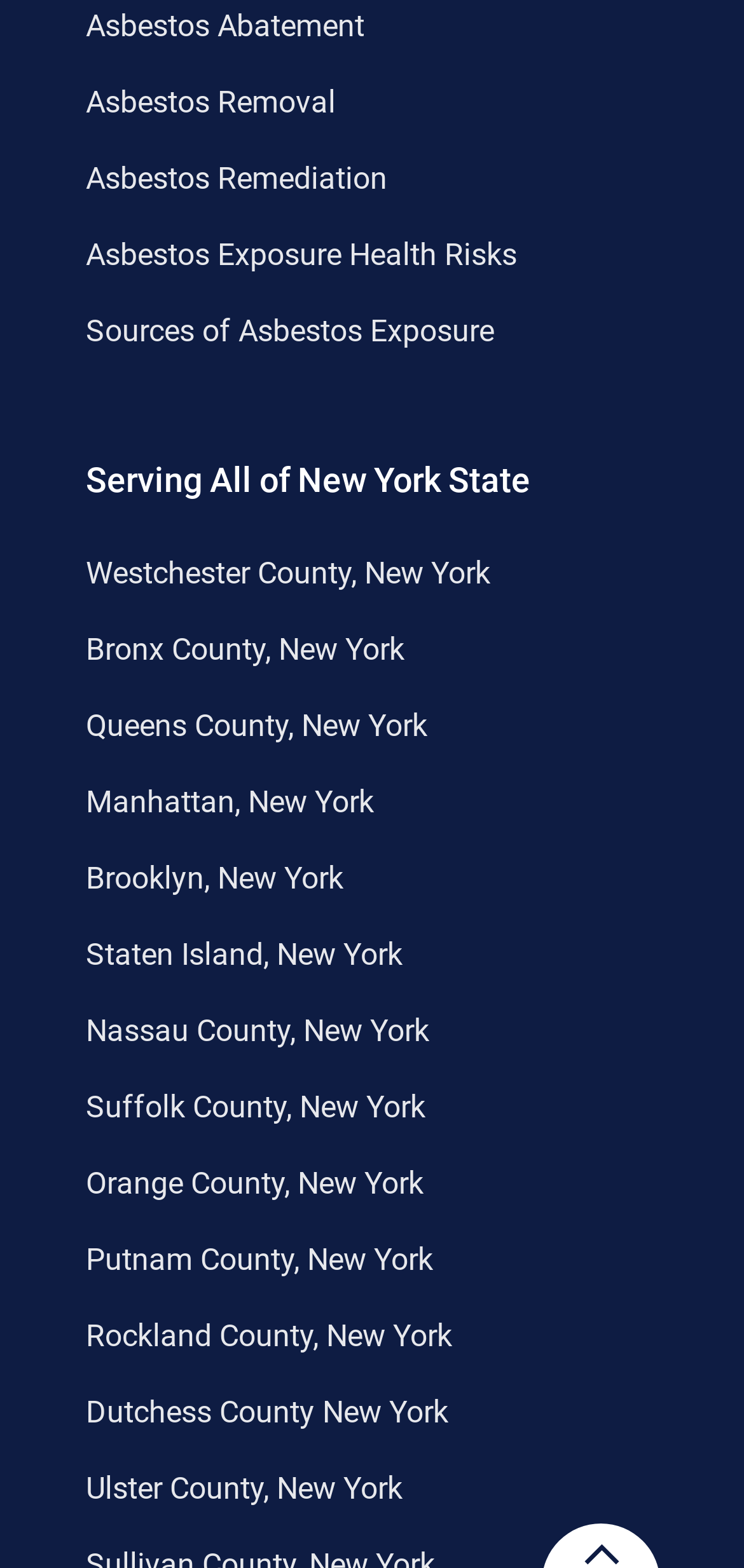How many counties are listed on this webpage?
Based on the screenshot, give a detailed explanation to answer the question.

I counted the number of links with county names, starting from Westchester County, New York to Ulster County, New York, and found 14 counties listed.